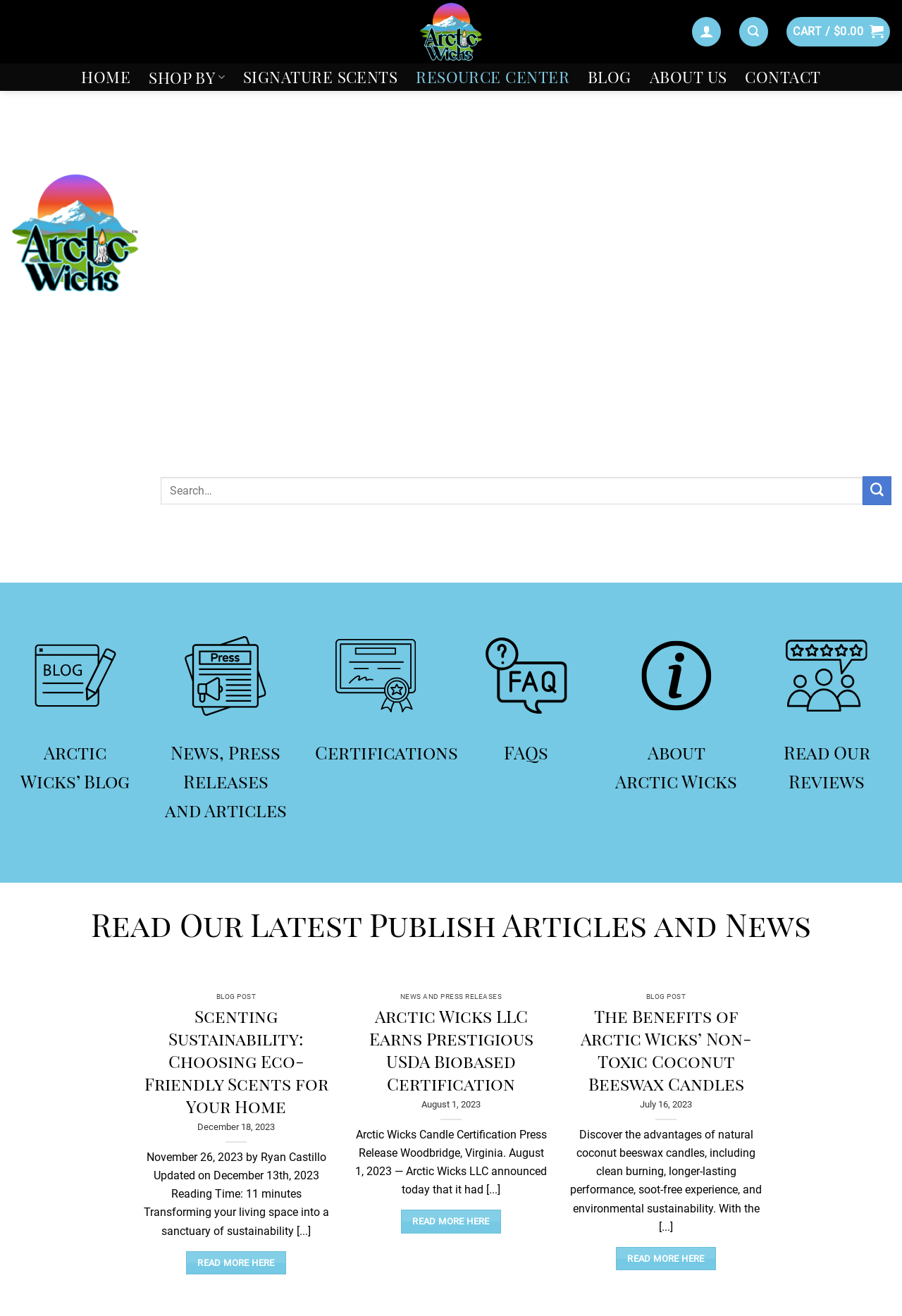Respond to the question below with a concise word or phrase:
How many images are on the webpage?

14